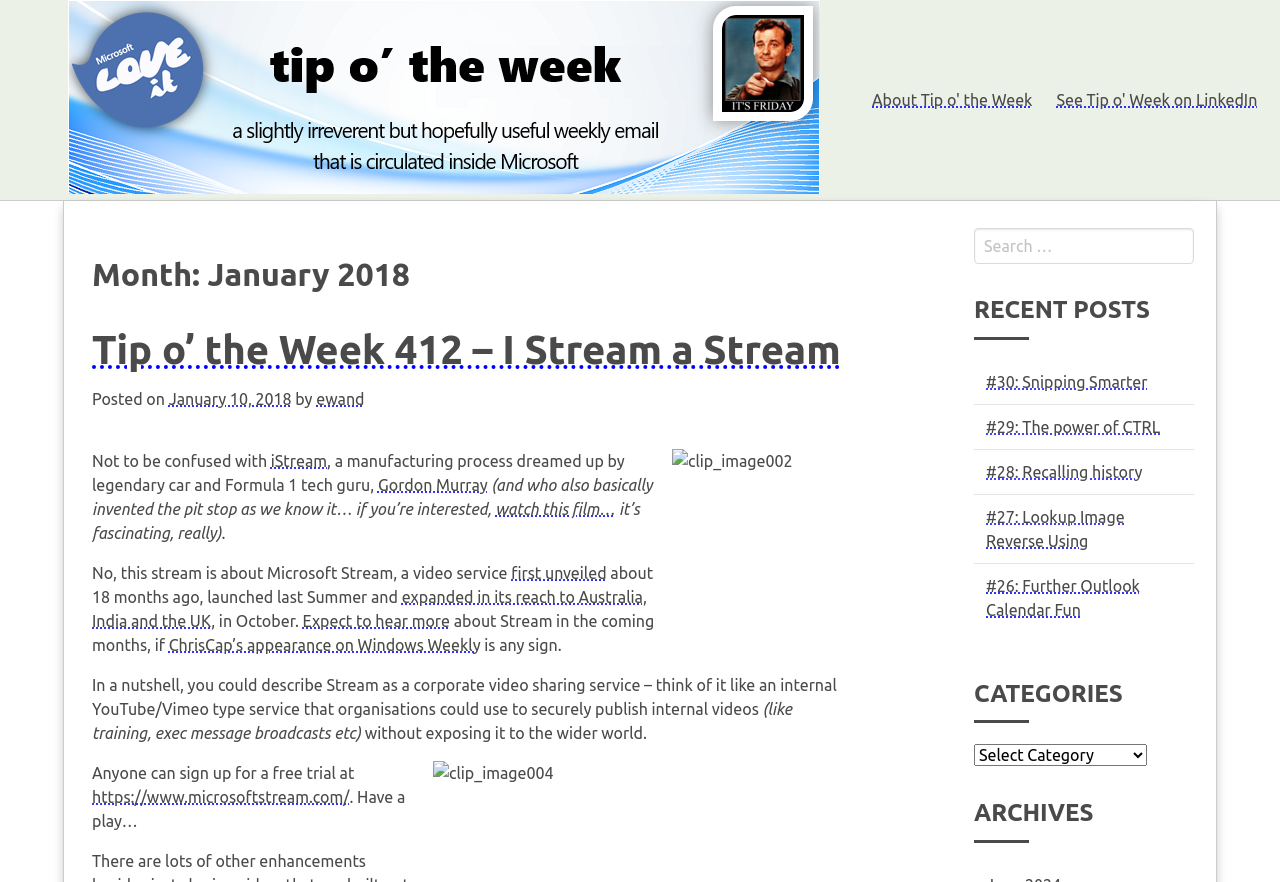Determine the coordinates of the bounding box that should be clicked to complete the instruction: "Select a category from the dropdown". The coordinates should be represented by four float numbers between 0 and 1: [left, top, right, bottom].

[0.761, 0.844, 0.896, 0.869]